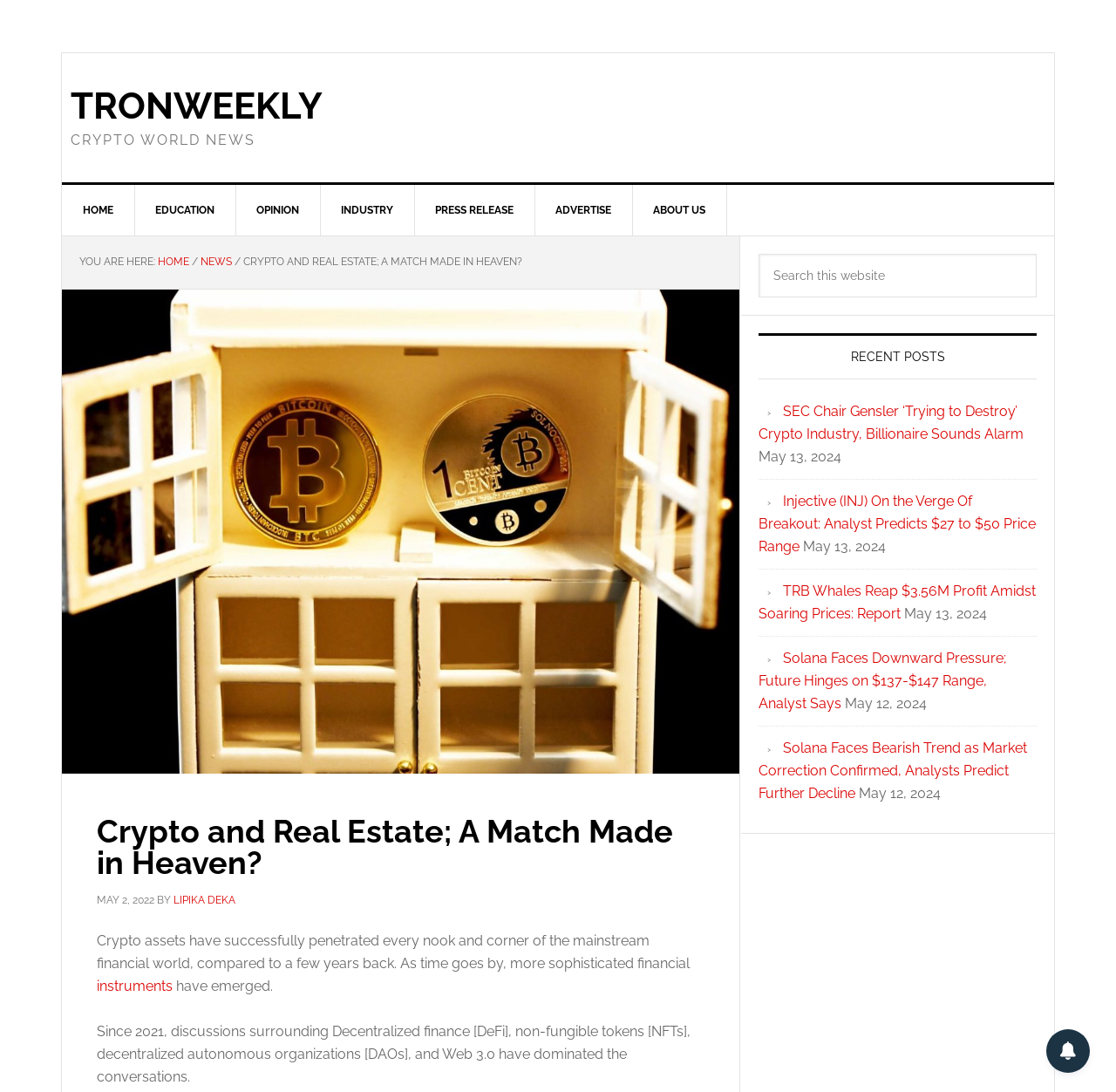Please answer the following question using a single word or phrase: 
What is the category of the recent post 'SEC Chair Gensler ‘Trying to Destroy’ Crypto Industry, Billionaire Sounds Alarm'?

NEWS